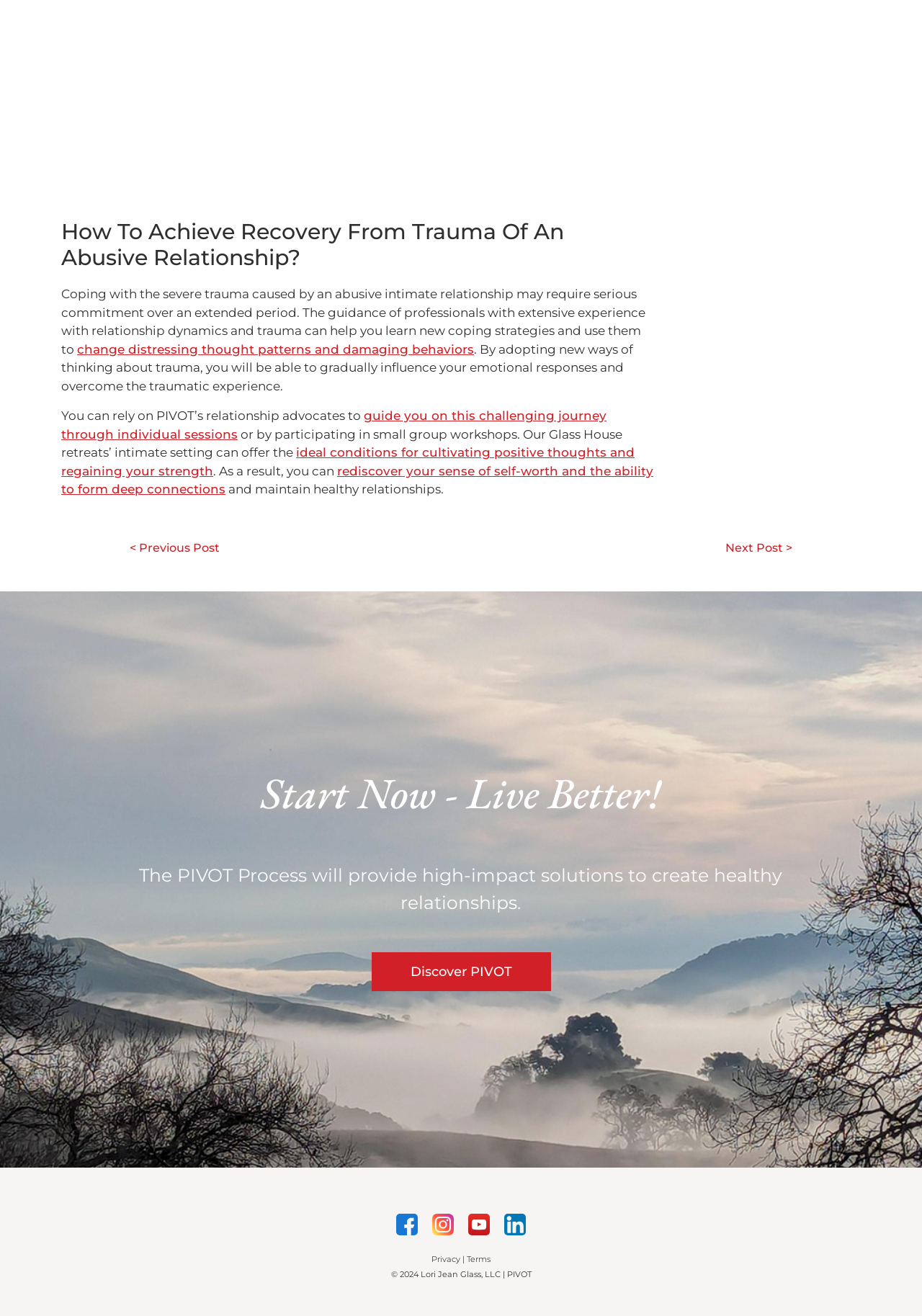What social media platforms does PIVOT have a presence on?
Please look at the screenshot and answer using one word or phrase.

Facebook, Instagram, YouTube, Linkedin